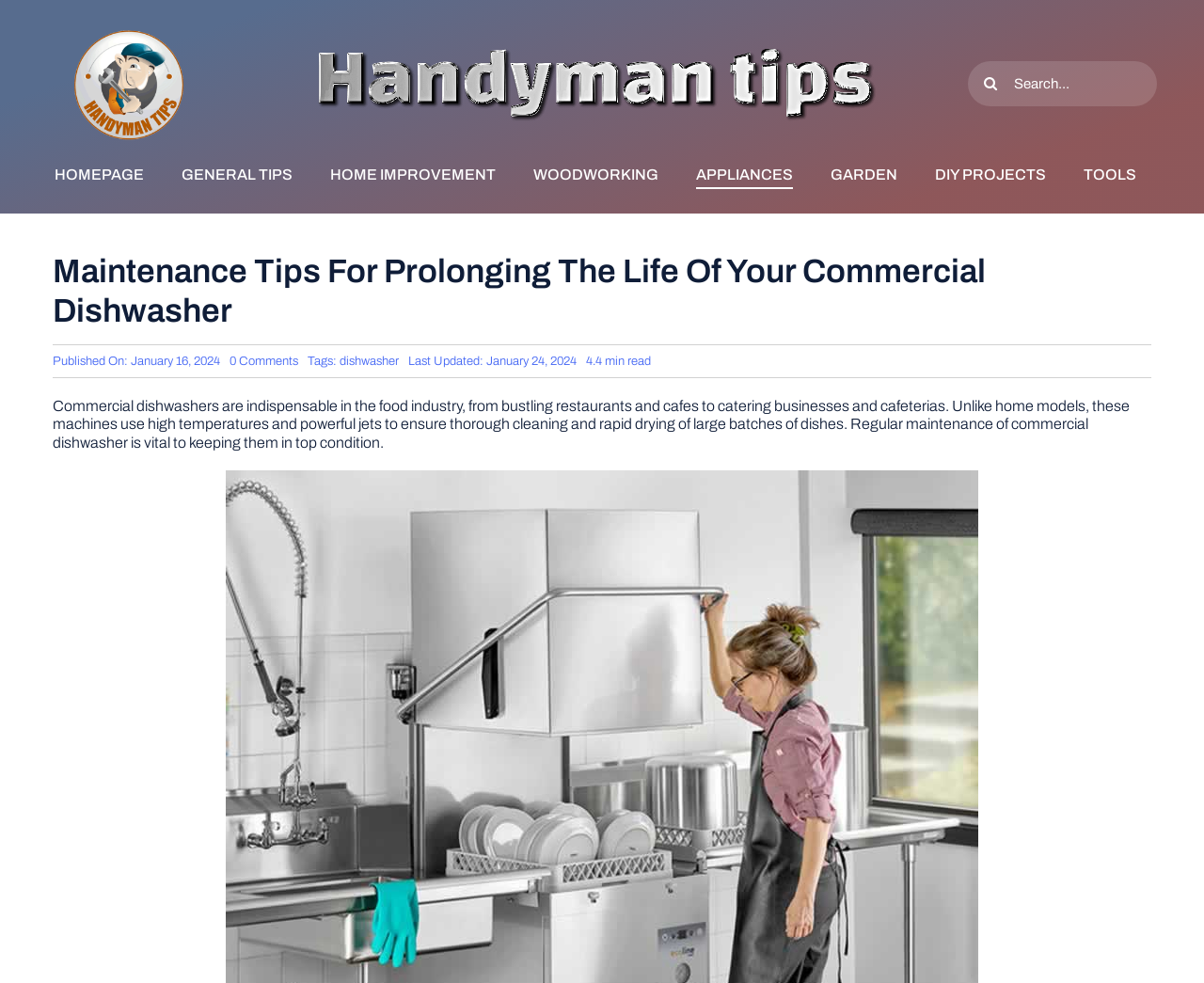Answer the question below in one word or phrase:
What is the logo of this website?

handyman tips